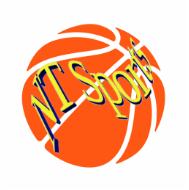What is the theme of the graphic?
Based on the screenshot, provide a one-word or short-phrase response.

sports